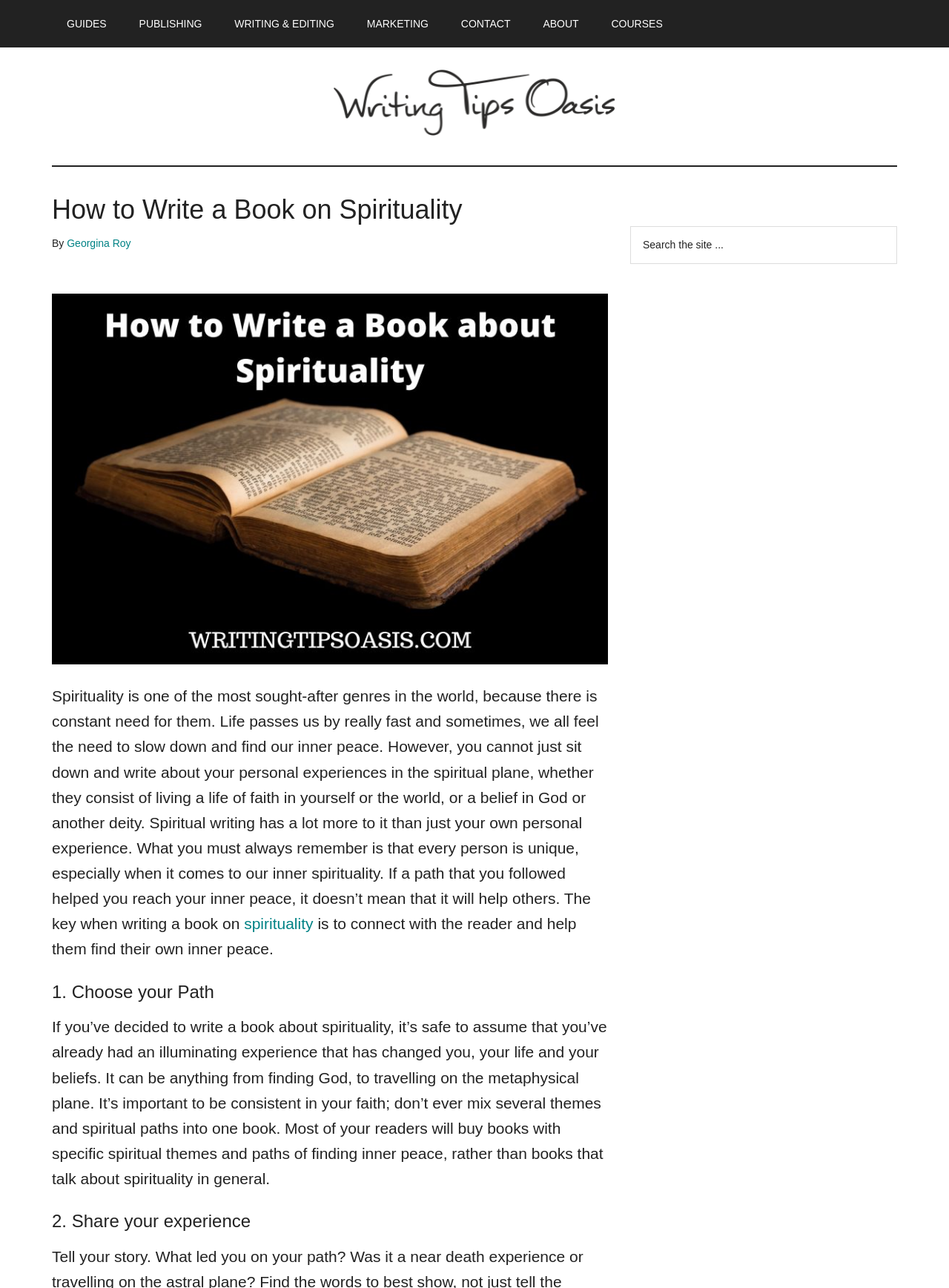Find the bounding box coordinates for the UI element whose description is: "Writing & Editing". The coordinates should be four float numbers between 0 and 1, in the format [left, top, right, bottom].

[0.231, 0.0, 0.368, 0.037]